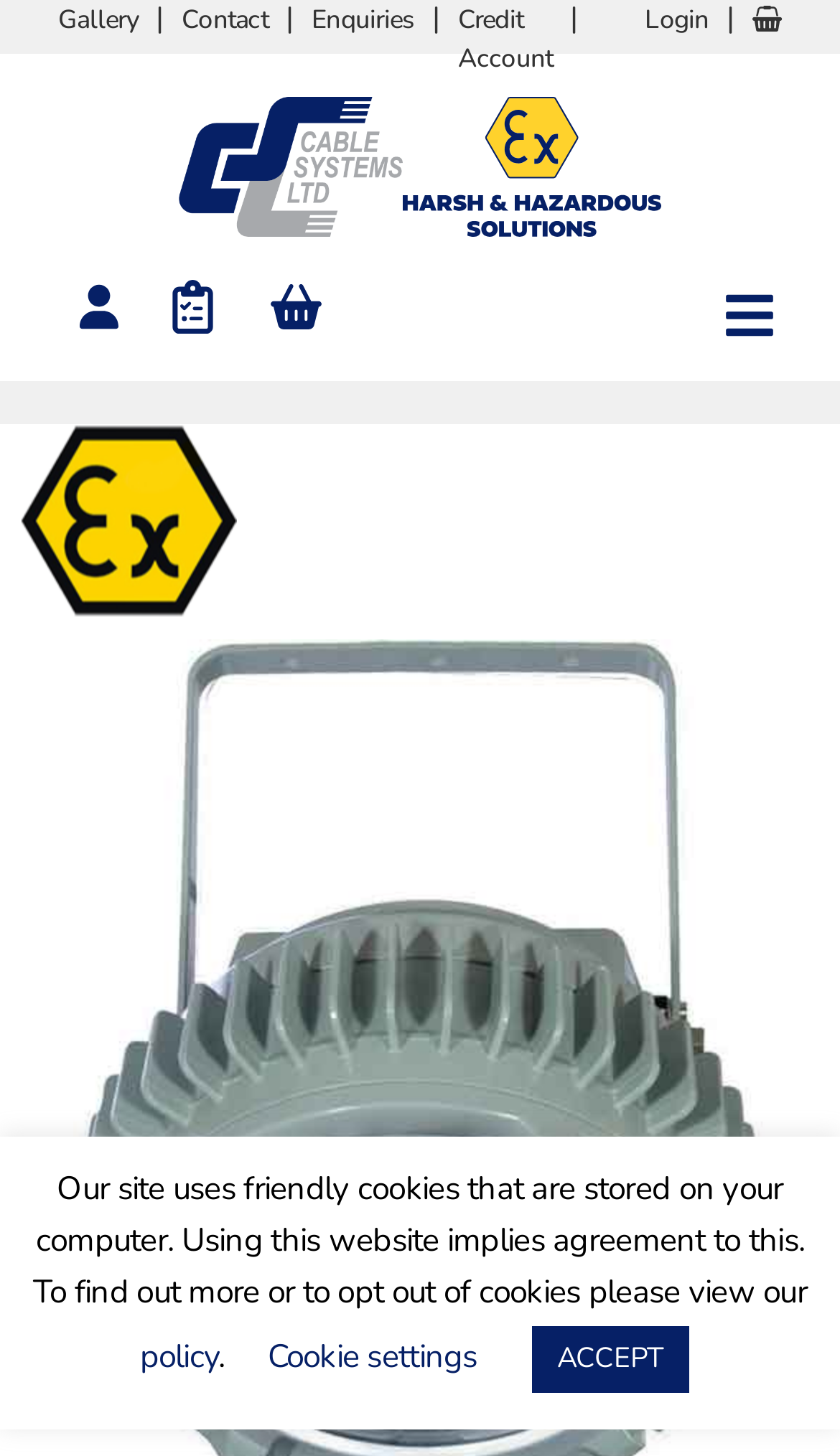Can you specify the bounding box coordinates for the region that should be clicked to fulfill this instruction: "View product image".

[0.095, 0.195, 0.141, 0.226]